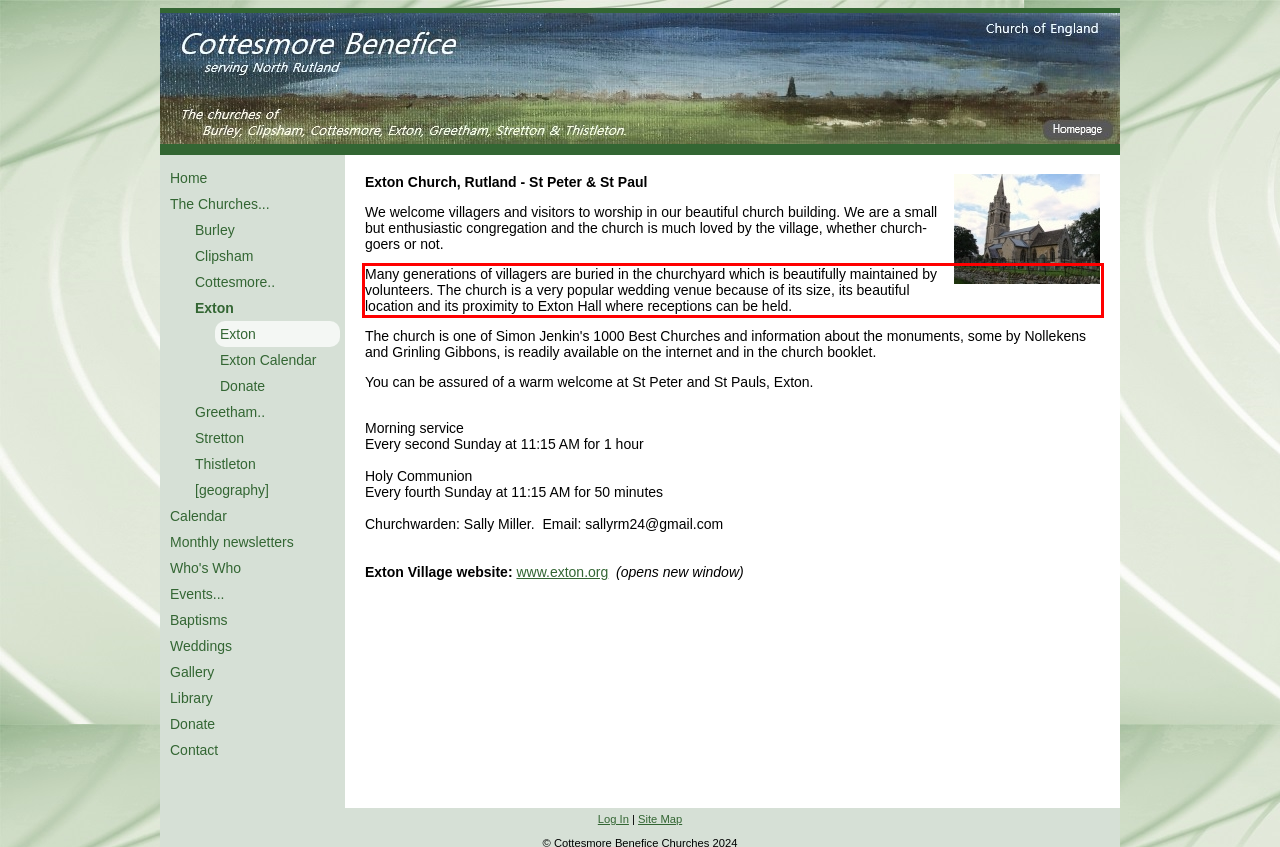Given a webpage screenshot, identify the text inside the red bounding box using OCR and extract it.

Many generations of villagers are buried in the churchyard which is beautifully maintained by volunteers. The church is a very popular wedding venue because of its size, its beautiful location and its proximity to Exton Hall where receptions can be held.